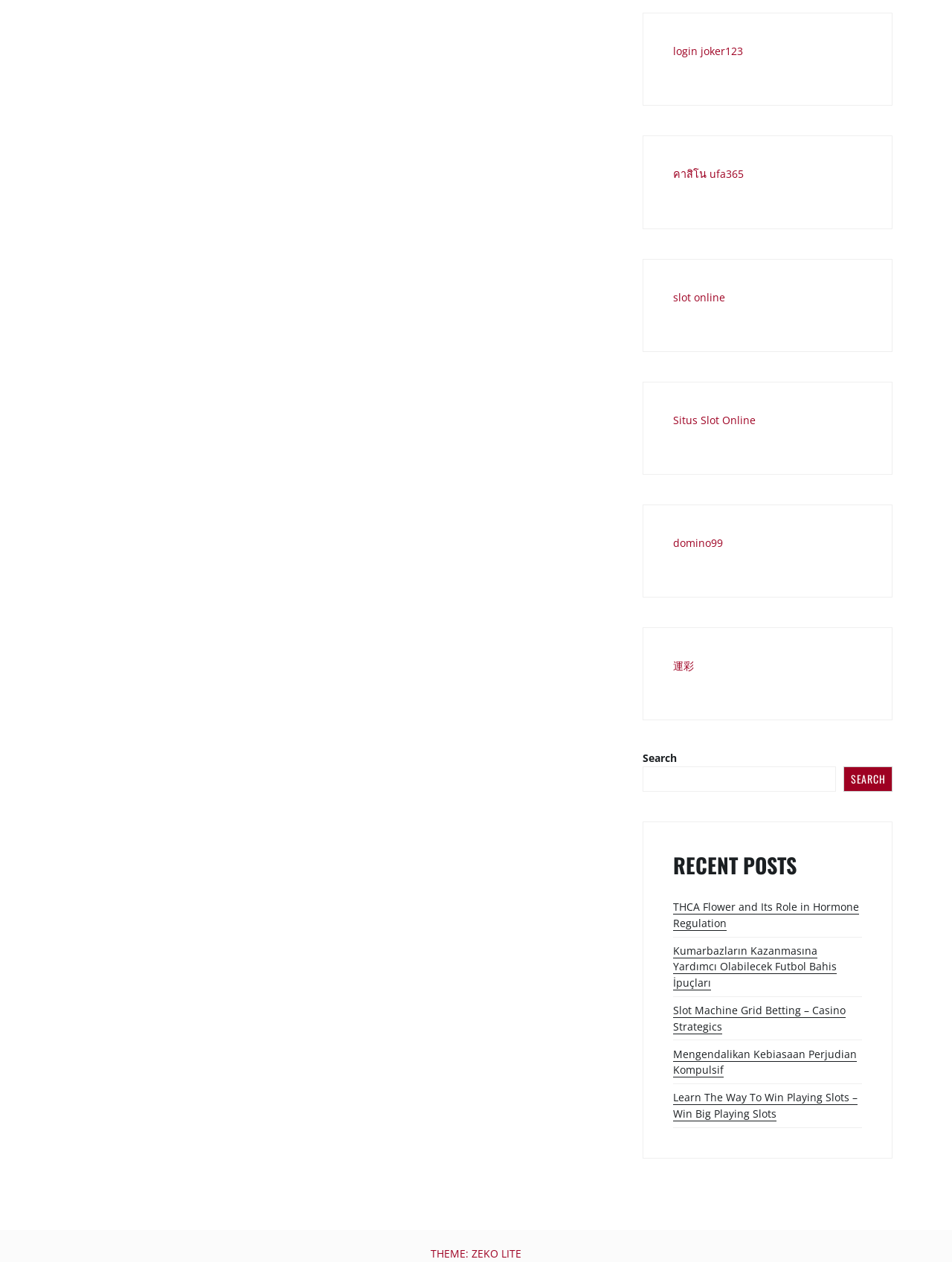What is the purpose of the links at the top of the webpage? Analyze the screenshot and reply with just one word or a short phrase.

To navigate